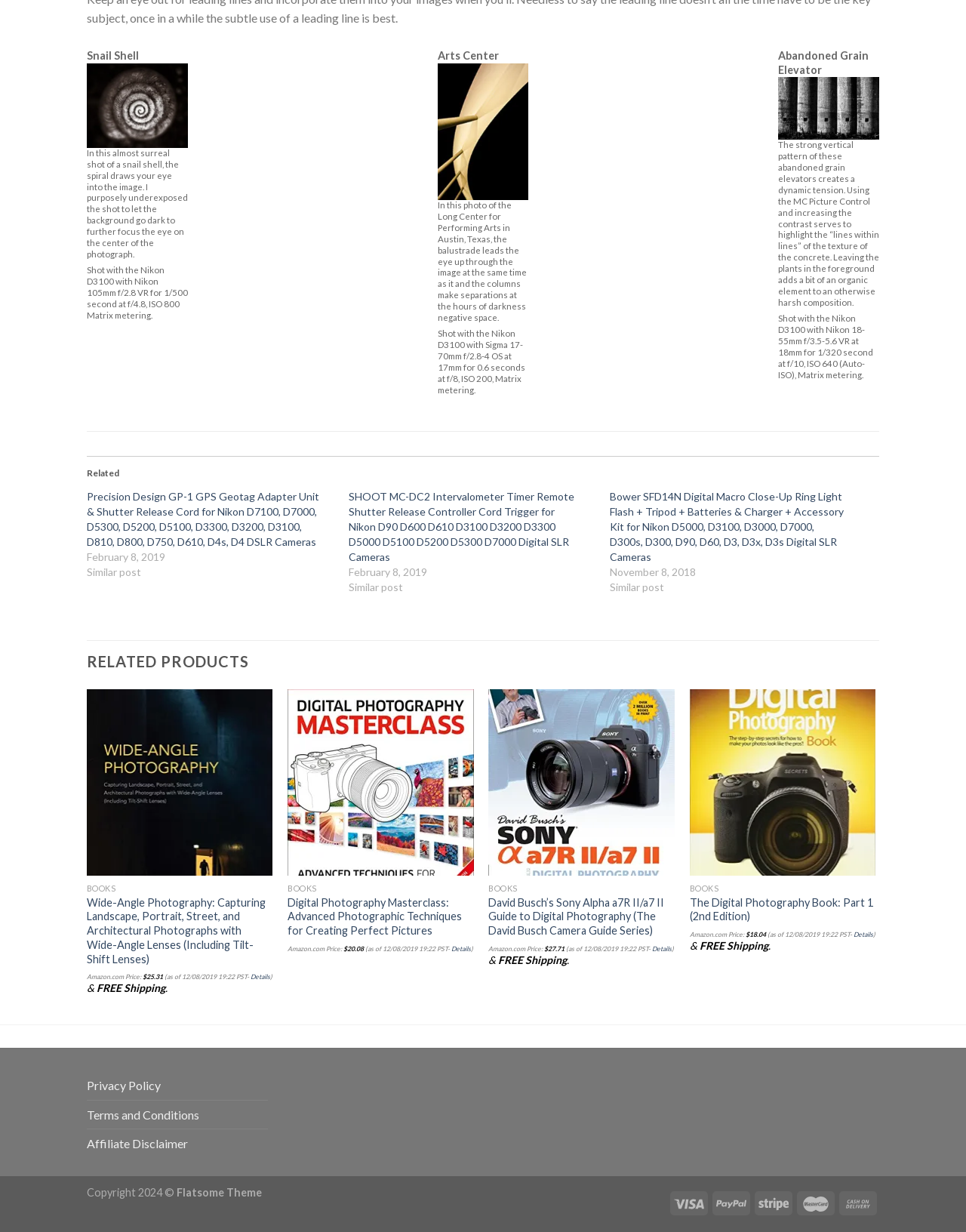Predict the bounding box coordinates for the UI element described as: "parent_node: Add to wishlist aria-label="Wishlist"". The coordinates should be four float numbers between 0 and 1, presented as [left, top, right, bottom].

[0.873, 0.566, 0.897, 0.585]